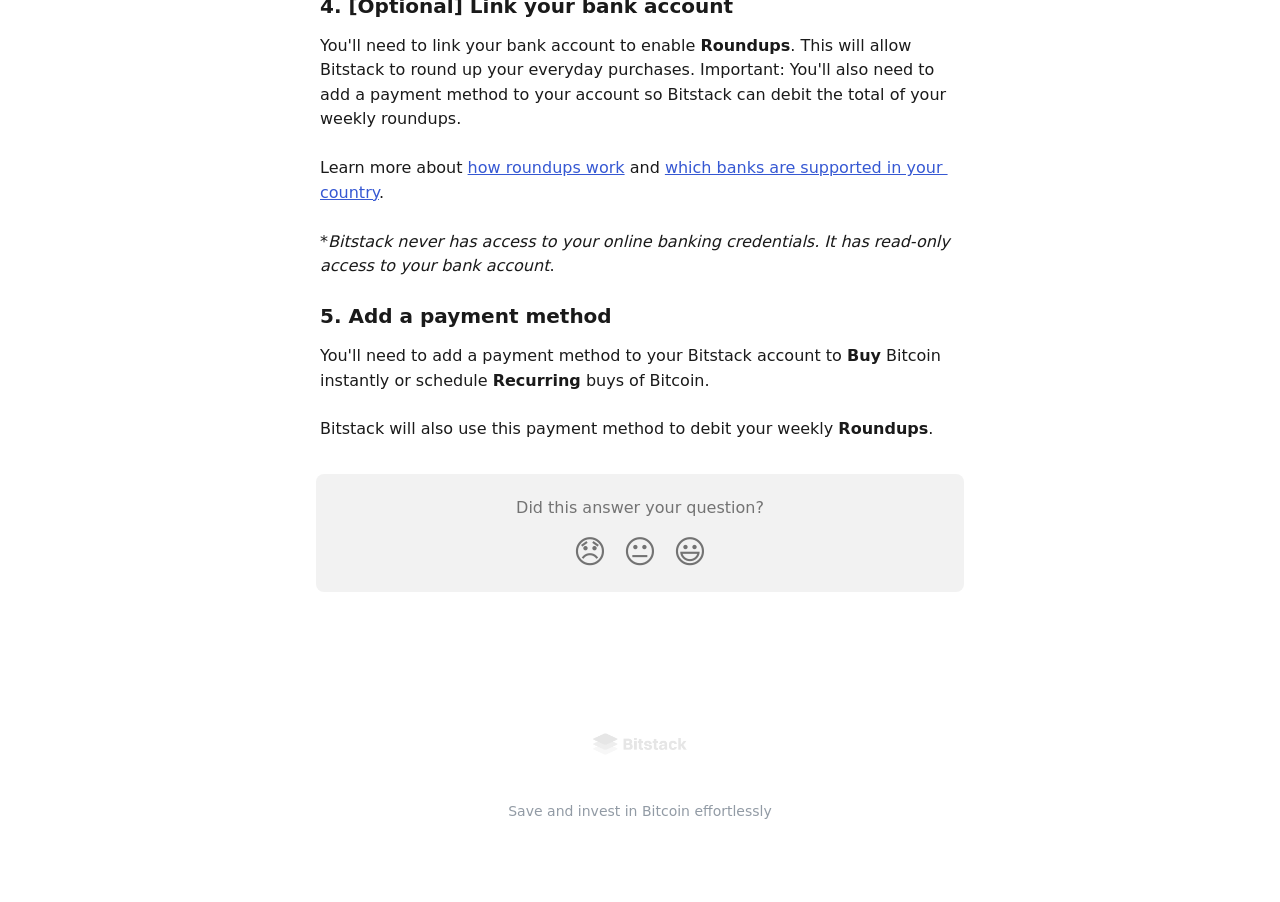What is the purpose of the 'Add a payment method' step?
Analyze the image and provide a thorough answer to the question.

The 'Add a payment method' step is necessary for Bitstack to debit the user's weekly Roundups, as indicated by the StaticText element with OCR text 'Bitstack will also use this payment method to debit your weekly'.